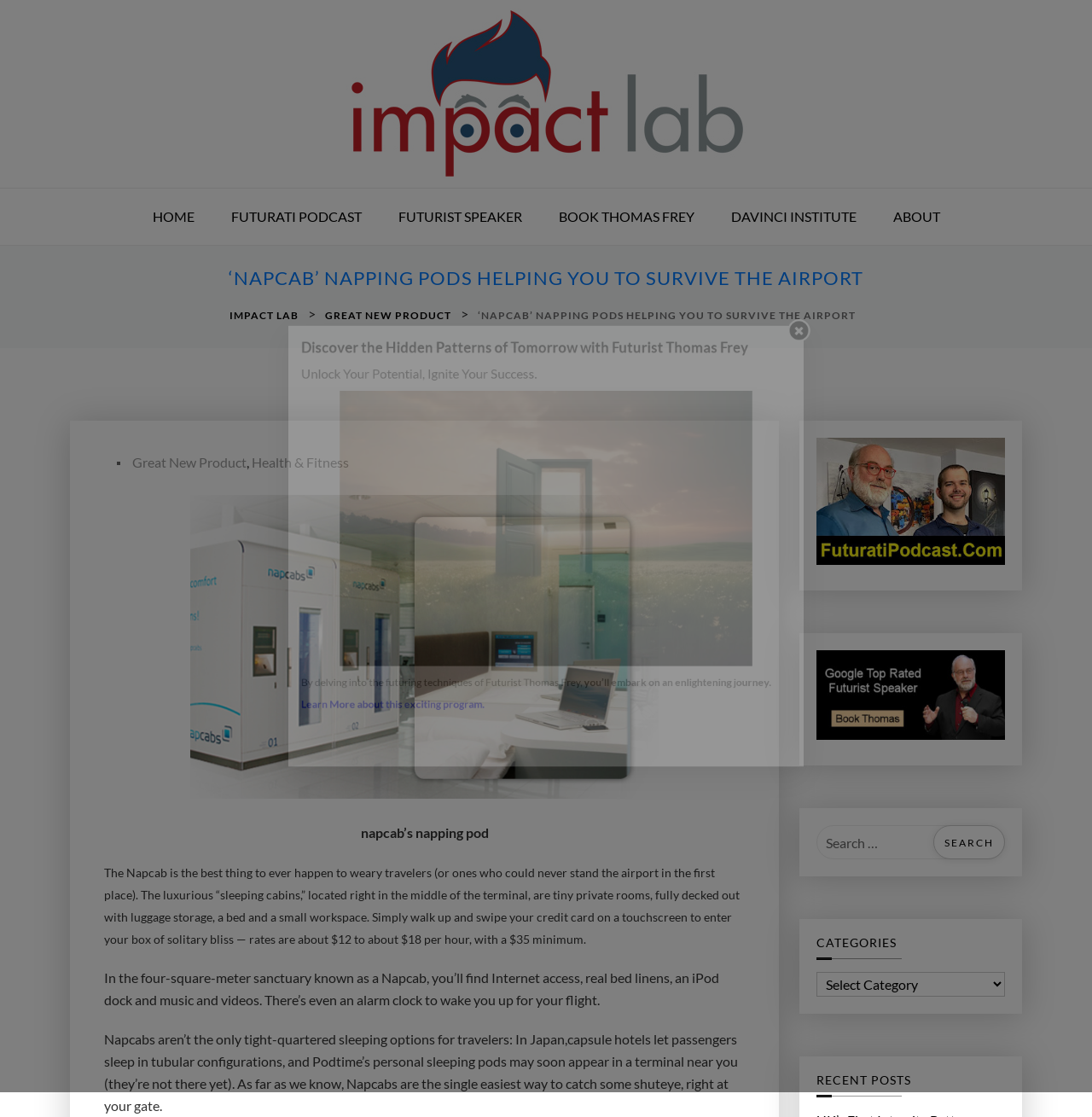Provide the bounding box coordinates, formatted as (top-left x, top-left y, bottom-right x, bottom-right y), with all values being floating point numbers between 0 and 1. Identify the bounding box of the UI element that matches the description: Announcements

None